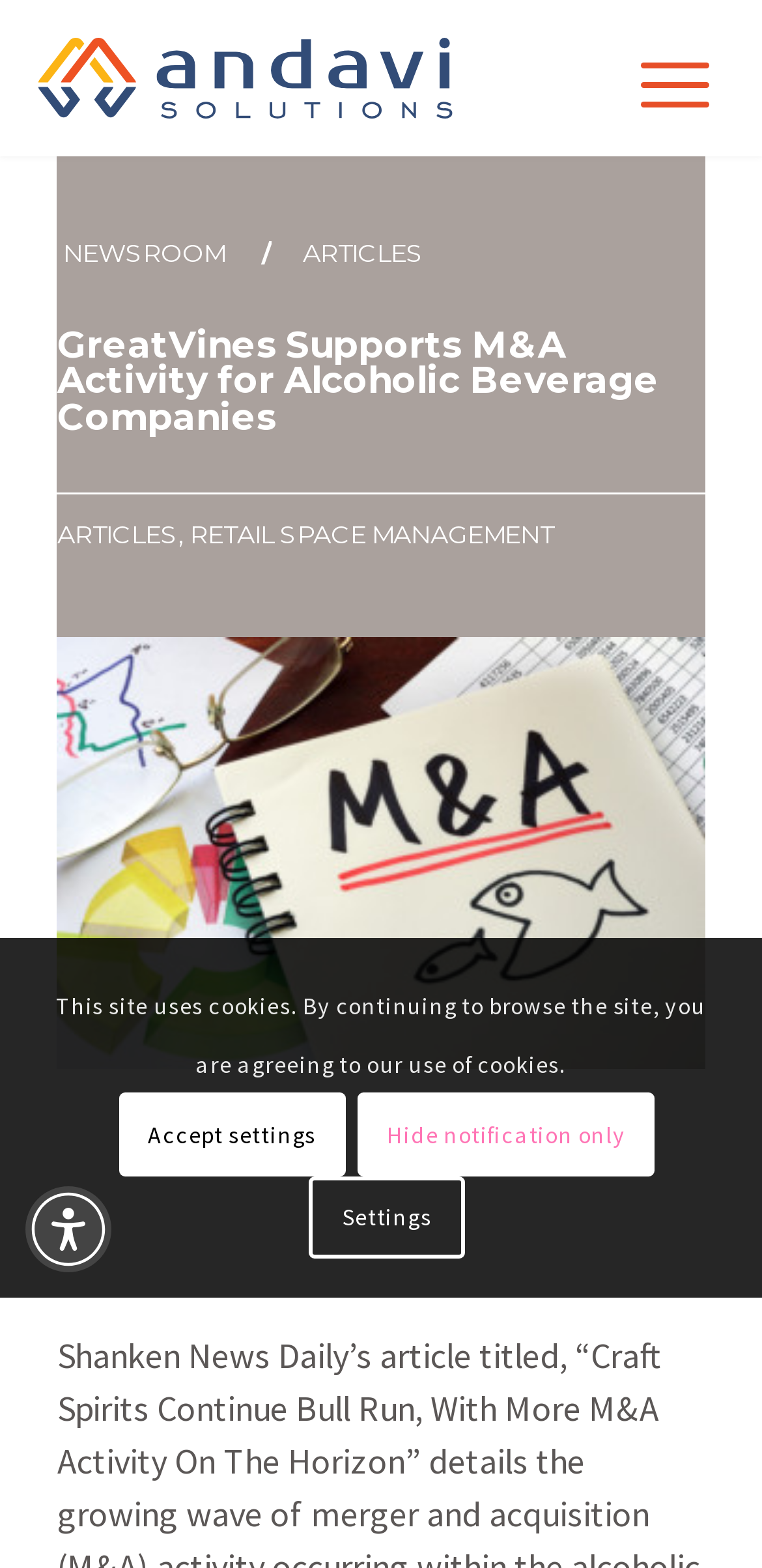Please identify the bounding box coordinates of the element that needs to be clicked to perform the following instruction: "Visit the RETAIL SPACE MANAGEMENT page".

[0.249, 0.331, 0.726, 0.35]